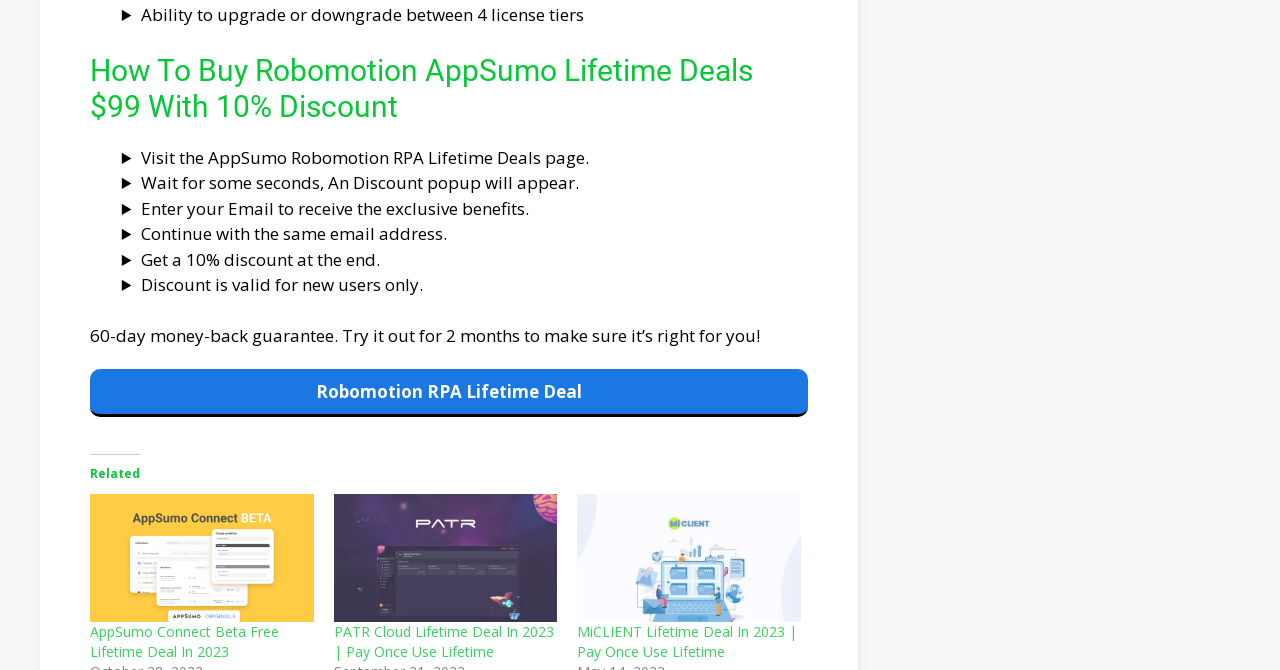What is the name of the RPA tool?
Look at the image and respond to the question as thoroughly as possible.

I found a link element that says 'Robomotion RPA Lifetime Deal', which indicates that the name of the RPA tool is Robomotion RPA.